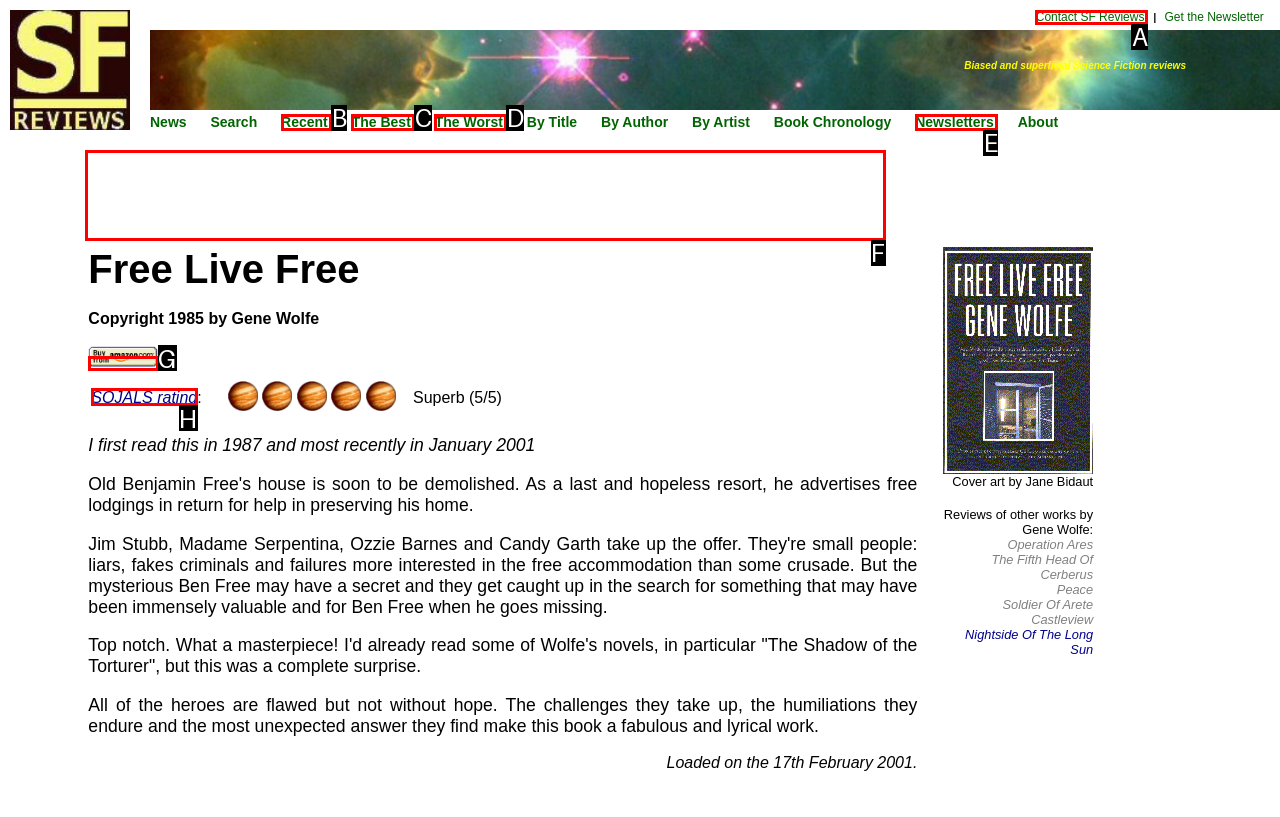Look at the description: Recent
Determine the letter of the matching UI element from the given choices.

B